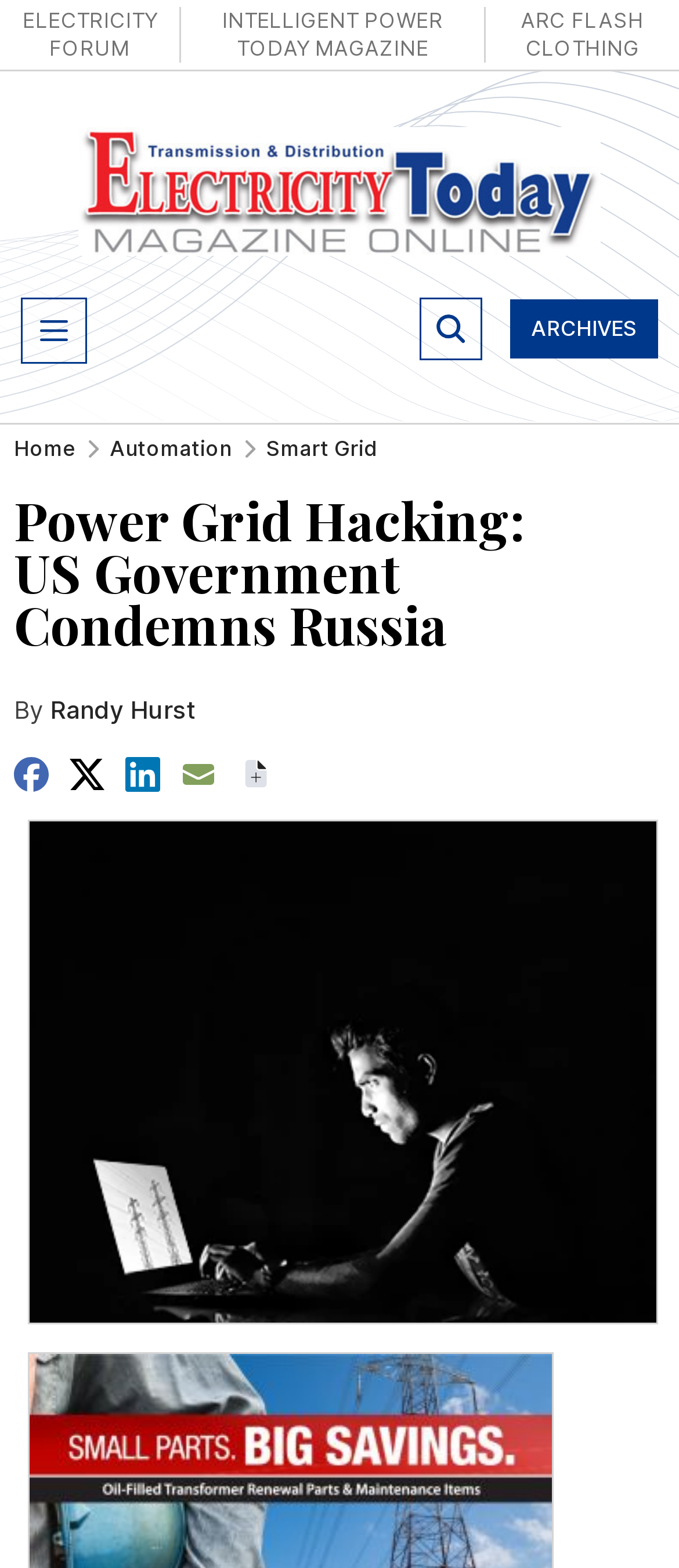What is the topic of the article?
Could you please answer the question thoroughly and with as much detail as possible?

I found the answer by looking at the main heading of the article, which says 'Power Grid Hacking: US Government Condemns Russia'. This suggests that the article is about power grid hacking.